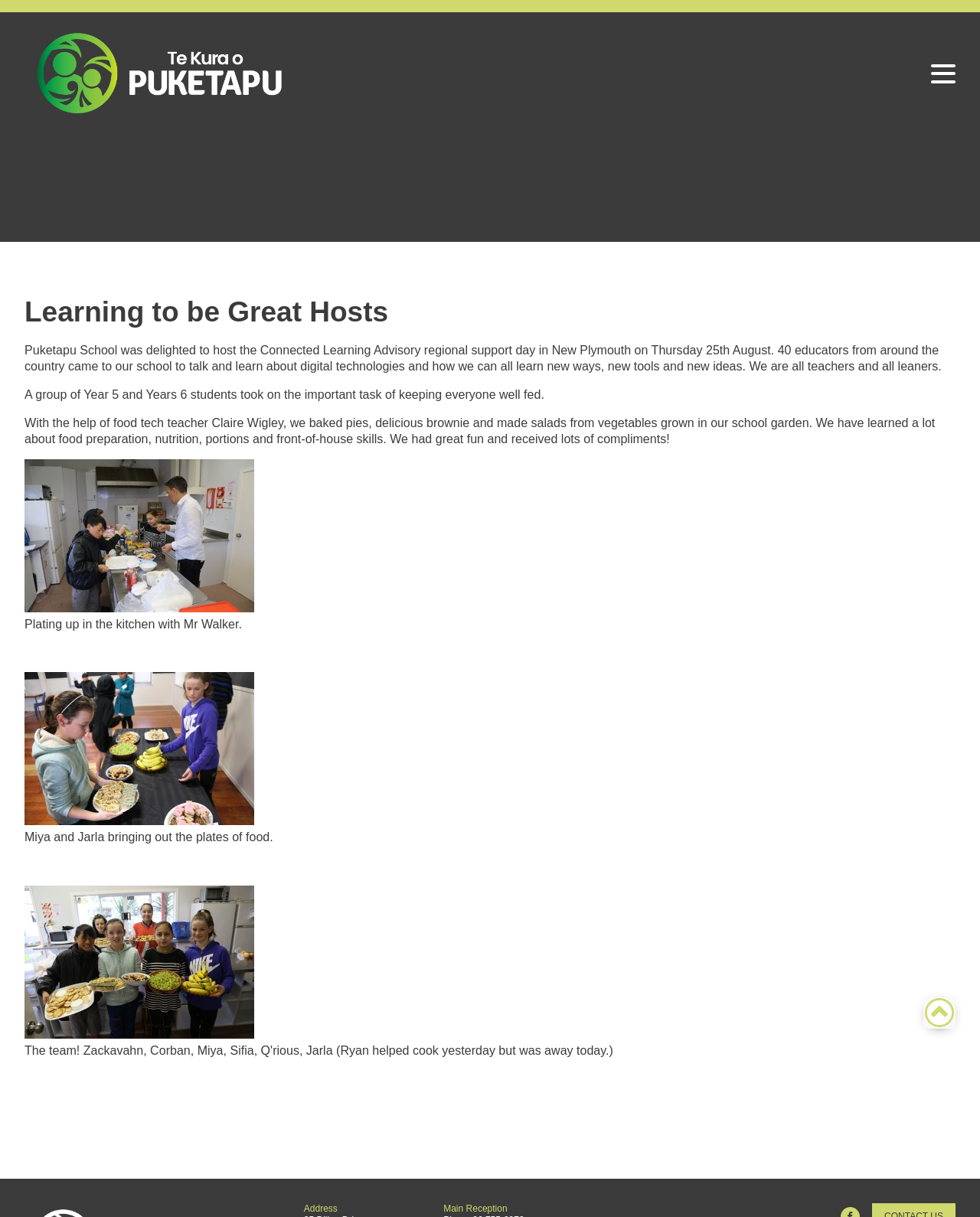Answer the question briefly using a single word or phrase: 
How many images are on this webpage?

3